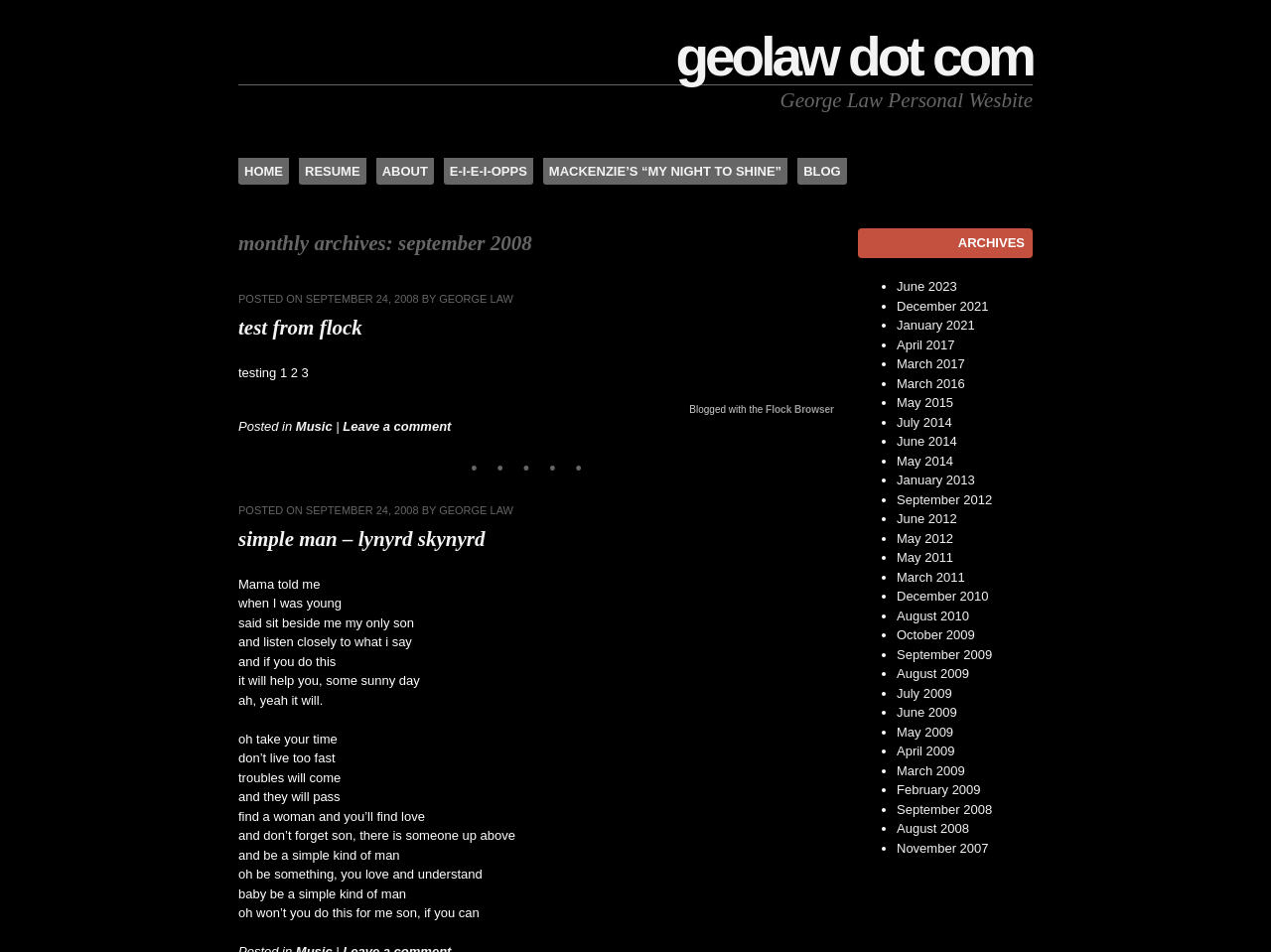Provide the bounding box coordinates for the UI element that is described by this text: "home". The coordinates should be in the form of four float numbers between 0 and 1: [left, top, right, bottom].

[0.188, 0.166, 0.227, 0.194]